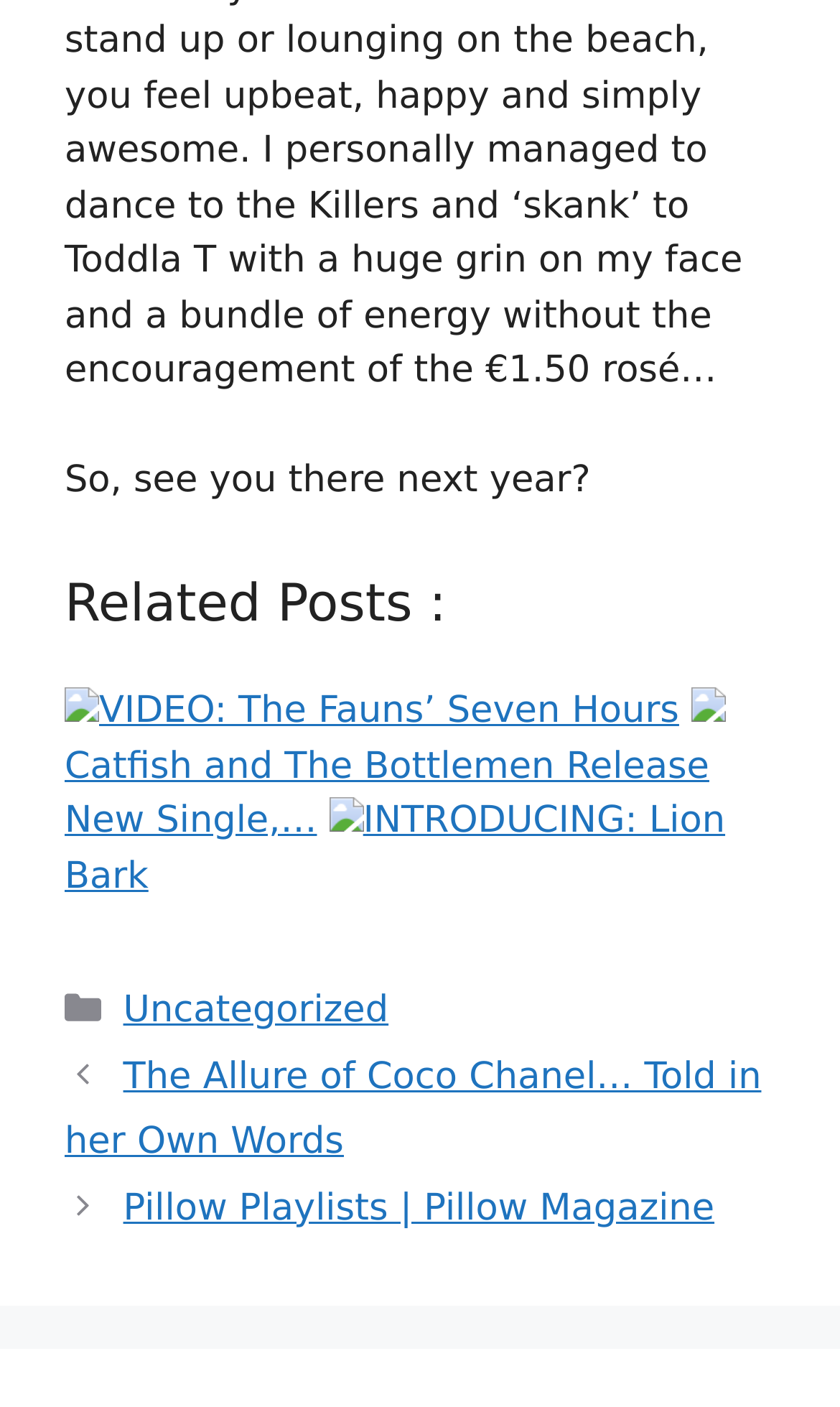Identify the coordinates of the bounding box for the element described below: "Uncategorized". Return the coordinates as four float numbers between 0 and 1: [left, top, right, bottom].

[0.147, 0.703, 0.462, 0.734]